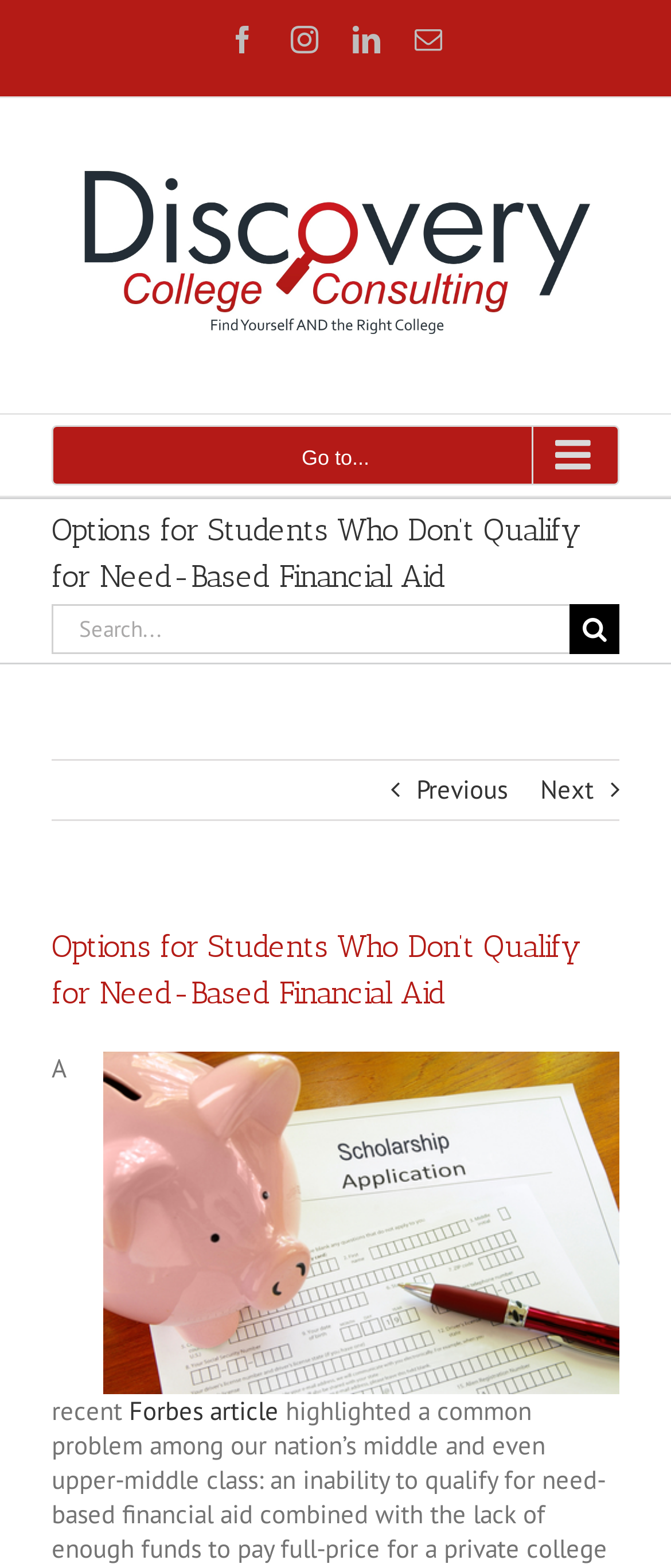Identify the bounding box coordinates of the clickable region to carry out the given instruction: "Check the link to PubMed".

None